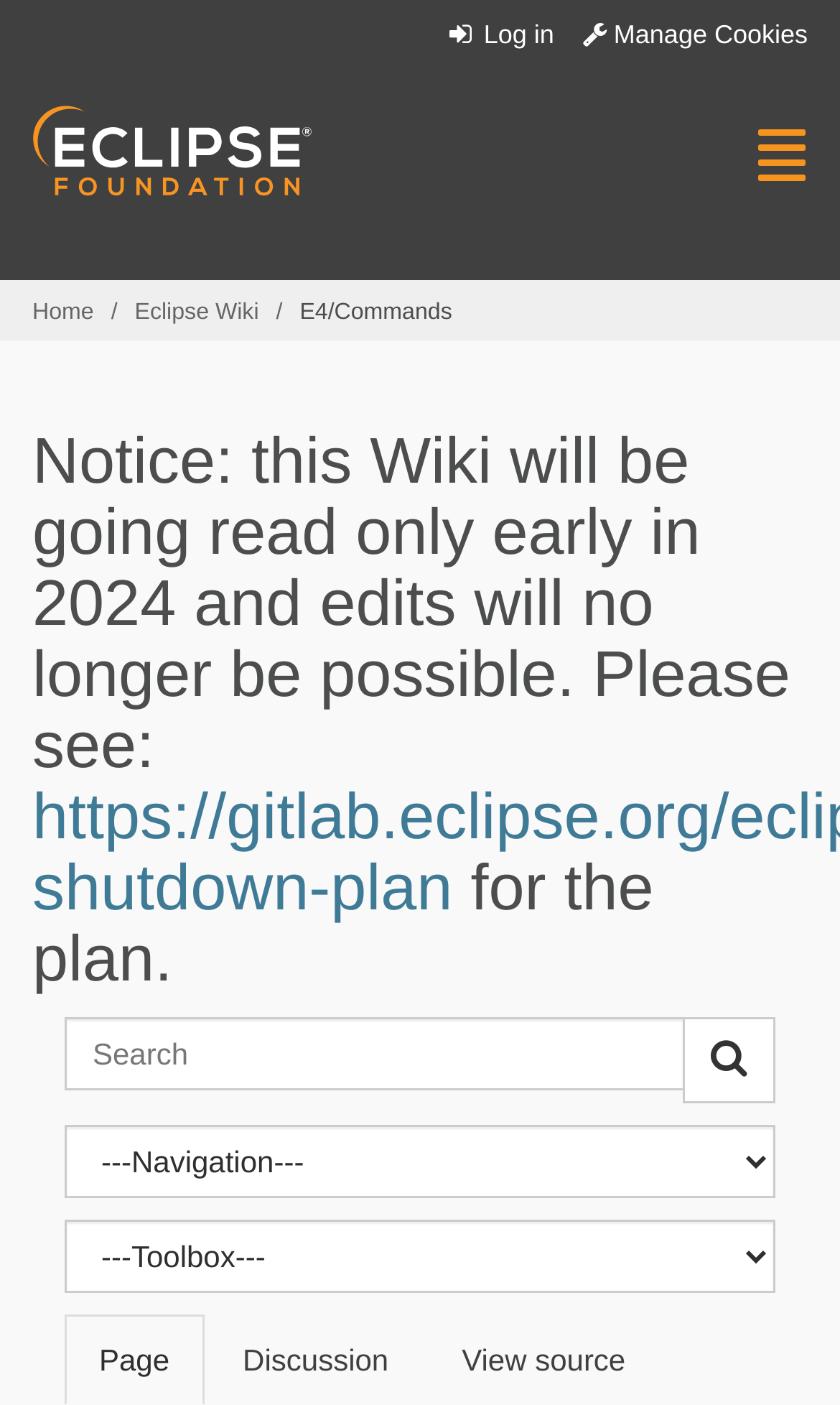From the element description Employee Self Service, predict the bounding box coordinates of the UI element. The coordinates must be specified in the format (top-left x, top-left y, bottom-right x, bottom-right y) and should be within the 0 to 1 range.

None